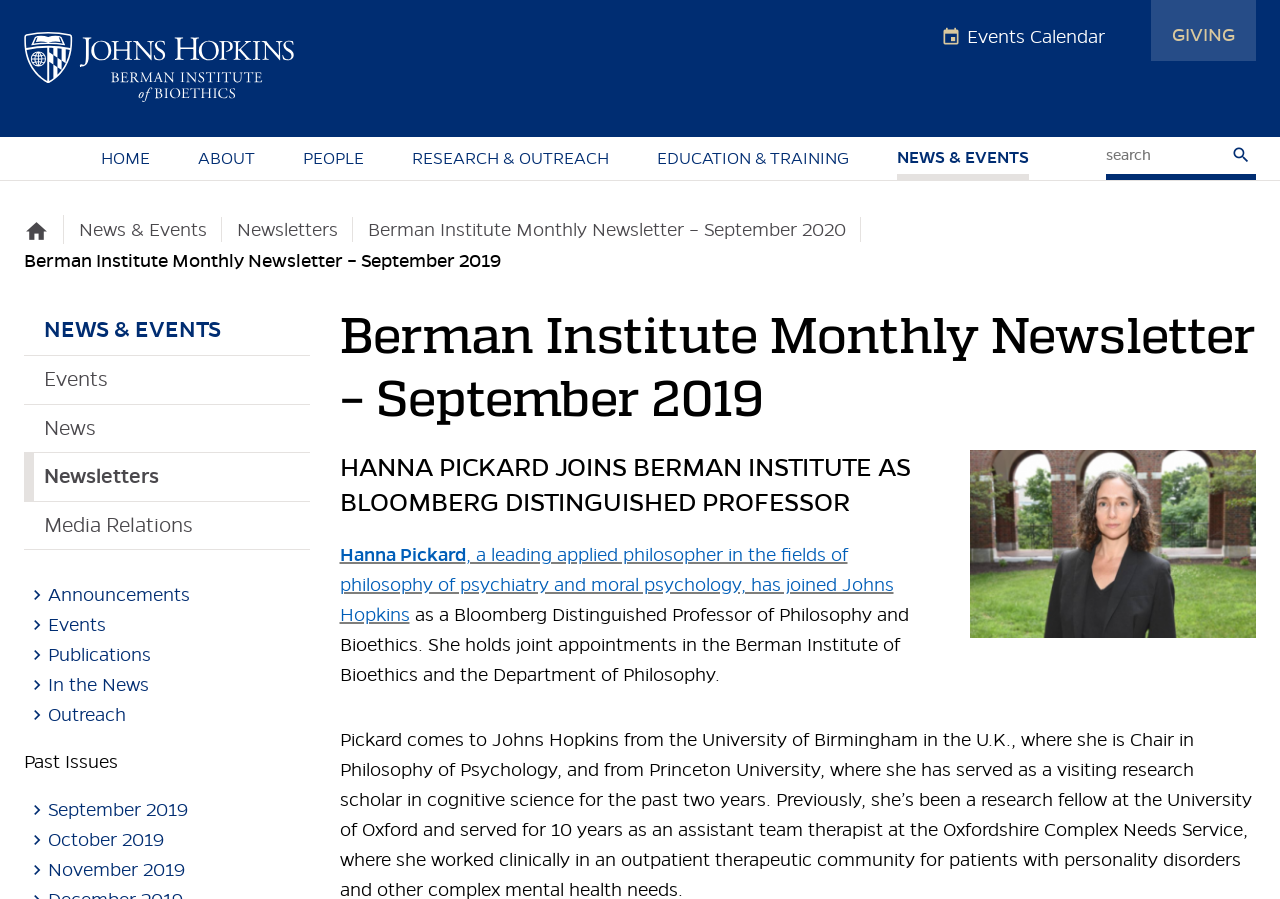Explain the webpage's layout and main content in detail.

The webpage is the Berman Institute Monthly Newsletter for September 2019 from Johns Hopkins Berman Institute of Bioethics. At the top left, there is a link to the institute's homepage. Next to it, there is a search bar with a search button. 

Below the search bar, there is a main navigation menu with links to different sections of the website, including HOME, ABOUT, PEOPLE, RESEARCH & OUTREACH, EDUCATION & TRAINING, and NEWS & EVENTS. 

On the top right, there is a link to the Events Calendar. Below it, there are links to different news categories, including News & Events, Newsletters, and a specific newsletter for September 2020.

The main content of the newsletter starts with a heading that matches the title of the webpage. Below the heading, there is a news article about Hanna Pickard joining the Berman Institute as a Bloomberg Distinguished Professor. The article includes a link to read more about her and a brief description of her background. 

To the right of the article, there is a figure, likely an image of Hanna Pickard. Below the article, there are links to past issues of the newsletter, including September, October, and November 2019.